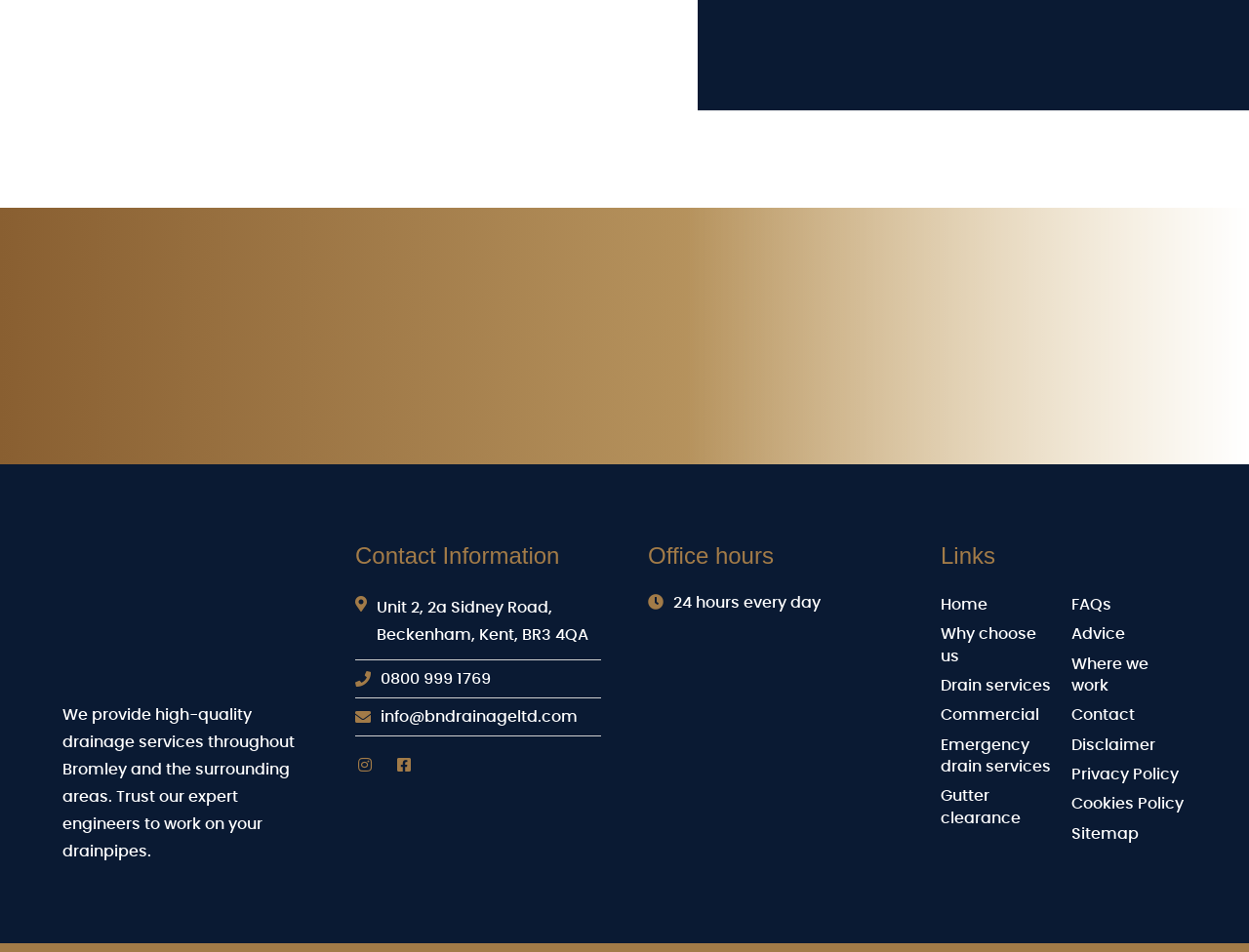Give a short answer to this question using one word or a phrase:
How many social media links are available on the webpage?

2